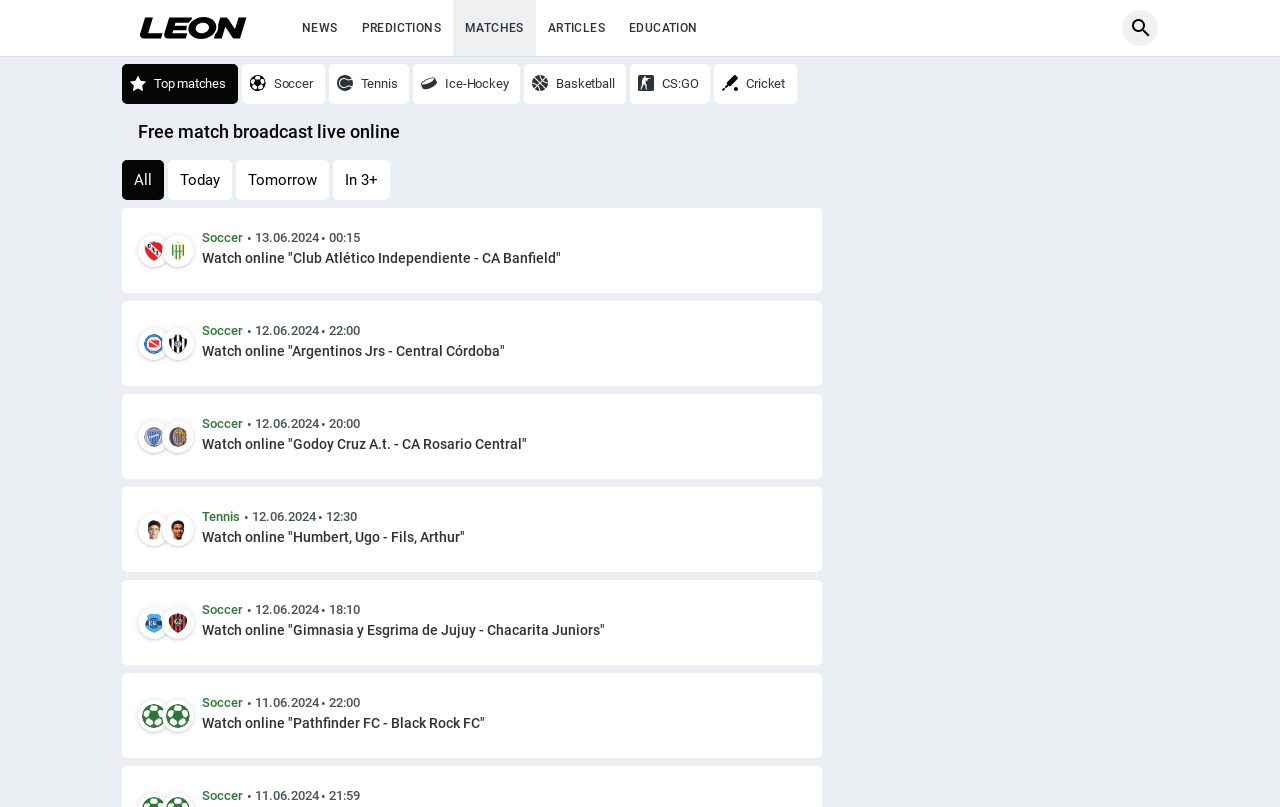Find the bounding box coordinates for the HTML element specified by: "parent_node: NEWS".

[0.095, 0.02, 0.206, 0.05]